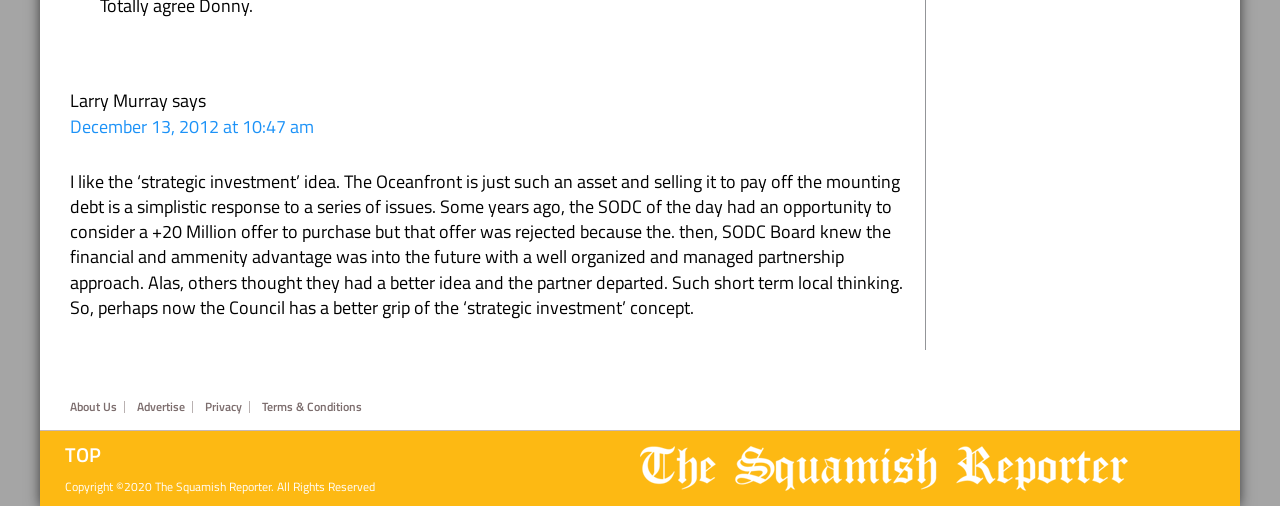Find and provide the bounding box coordinates for the UI element described with: "About Us".

[0.055, 0.792, 0.098, 0.816]